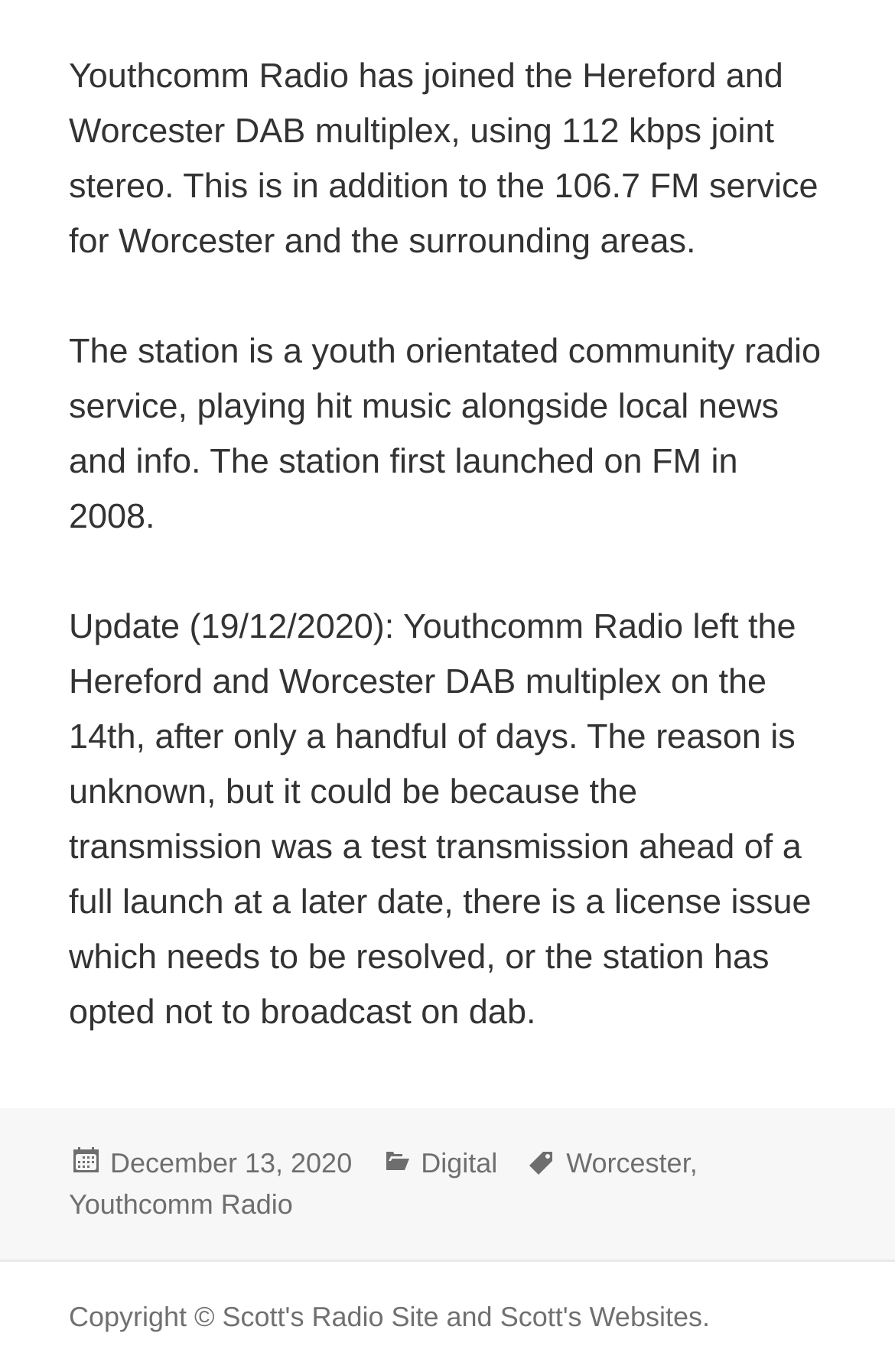Find the bounding box of the element with the following description: "Worcester". The coordinates must be four float numbers between 0 and 1, formatted as [left, top, right, bottom].

[0.633, 0.837, 0.771, 0.862]